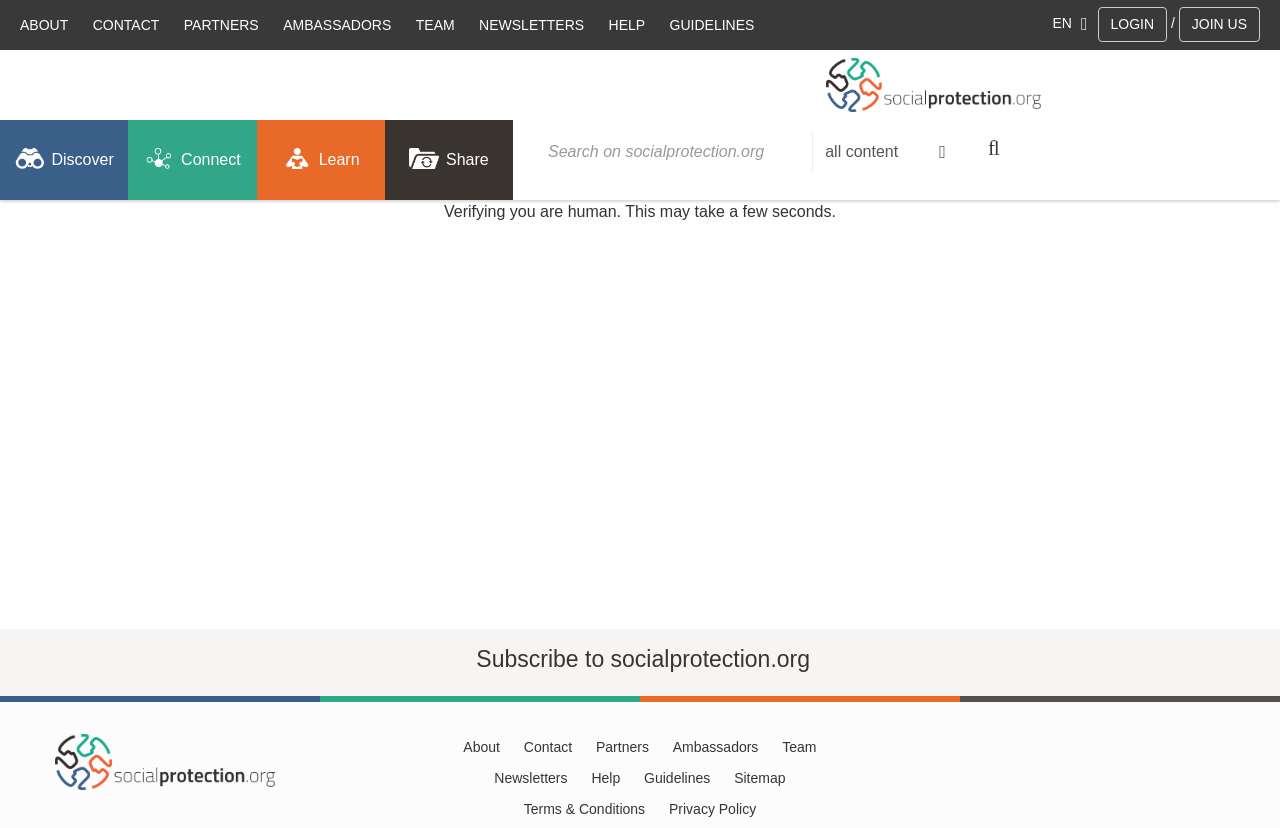Pinpoint the bounding box coordinates of the element to be clicked to execute the instruction: "Click on LOGIN".

[0.857, 0.008, 0.912, 0.05]